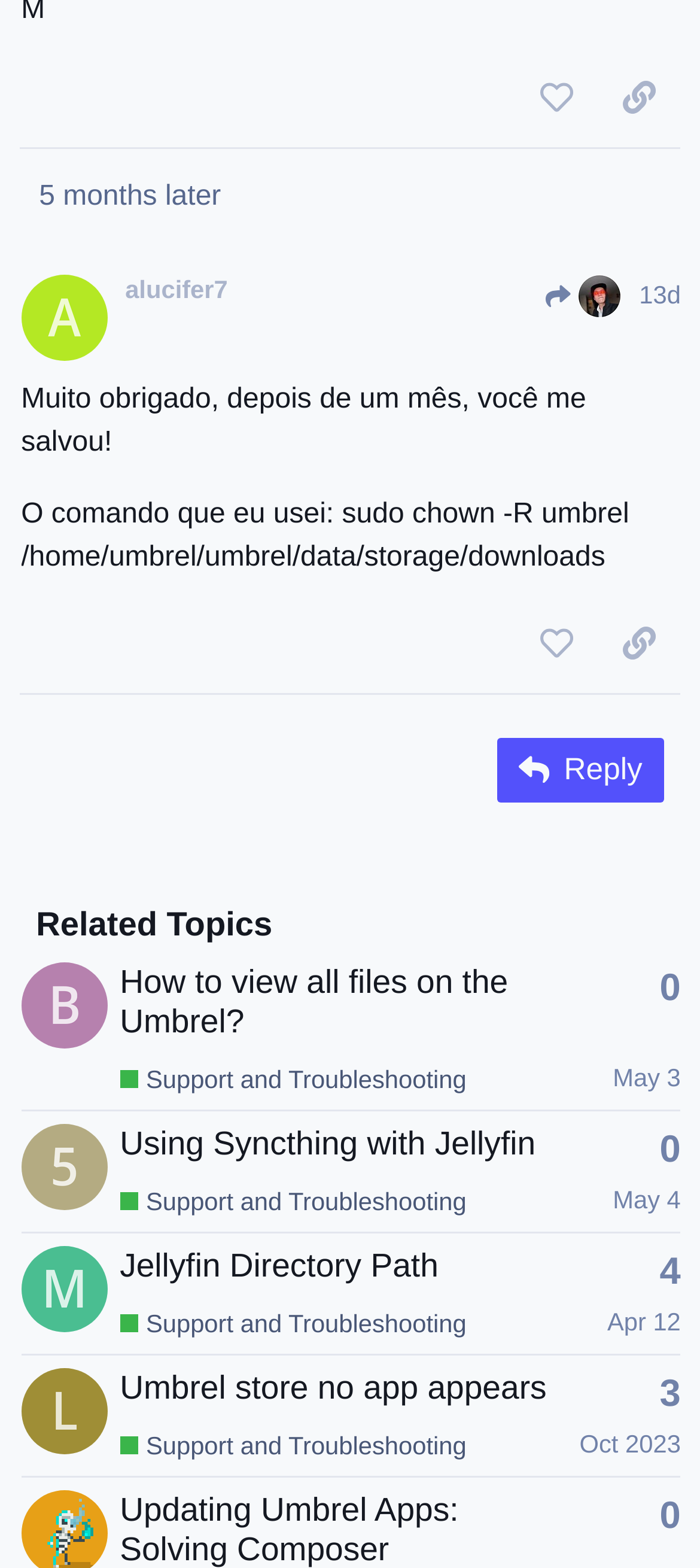What is the date of the post by michb?
Give a one-word or short phrase answer based on the image.

Apr 12, 2024